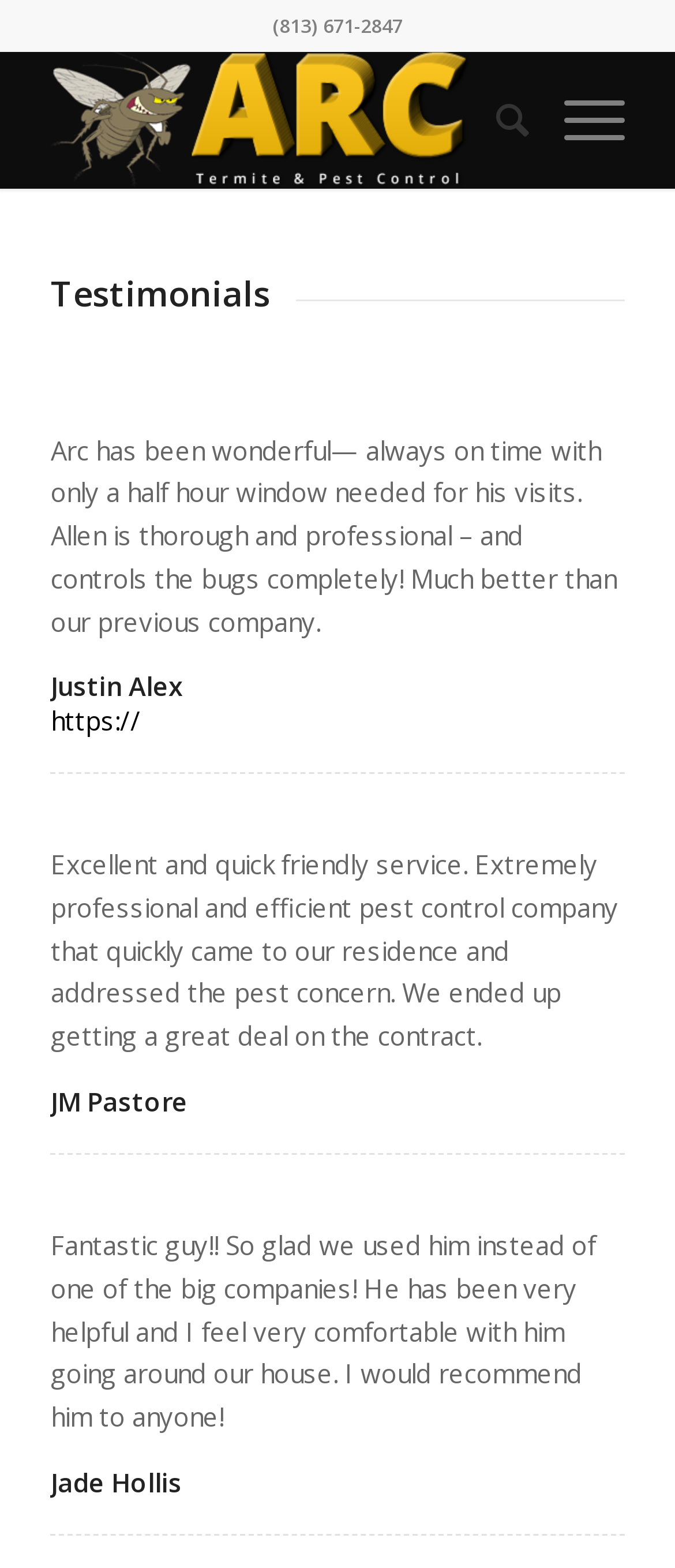Identify the bounding box for the UI element that is described as follows: "(813) 671-2847".

[0.404, 0.008, 0.596, 0.024]